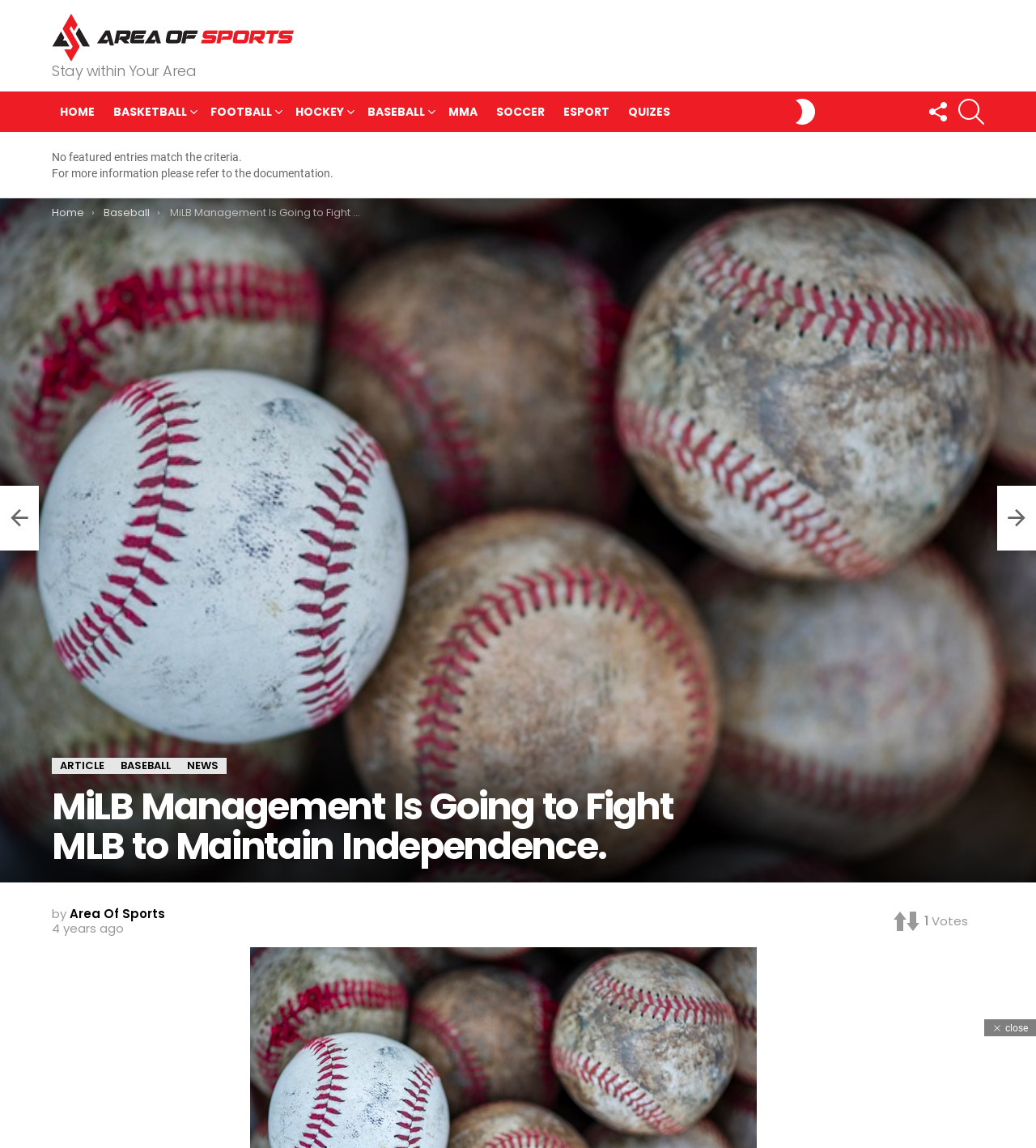What is the main heading of this webpage? Please extract and provide it.

MiLB Management Is Going to Fight MLB to Maintain Independence.